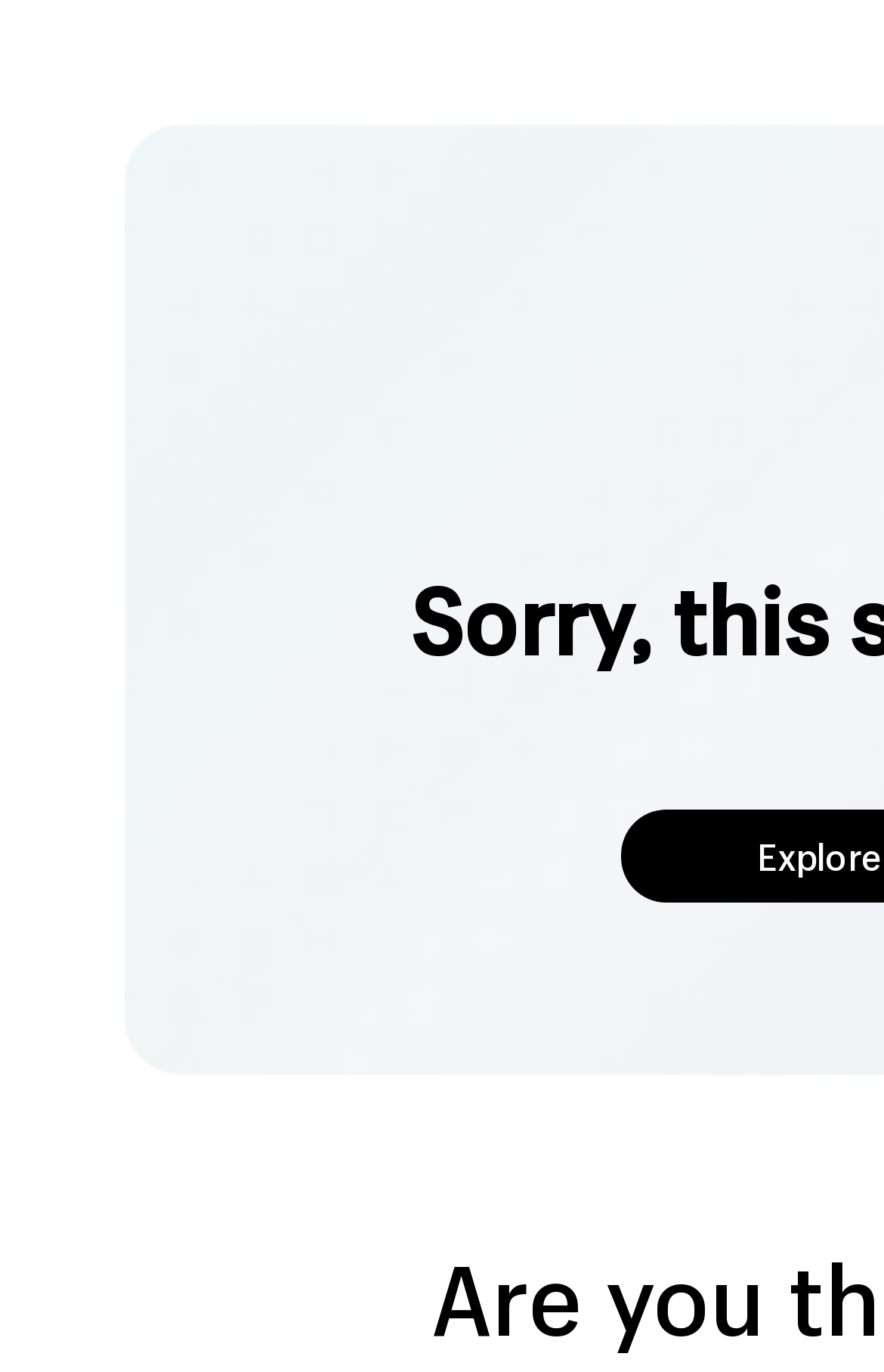Please find and generate the text of the main header of the webpage.

Sorry, this store is currently unavailable.